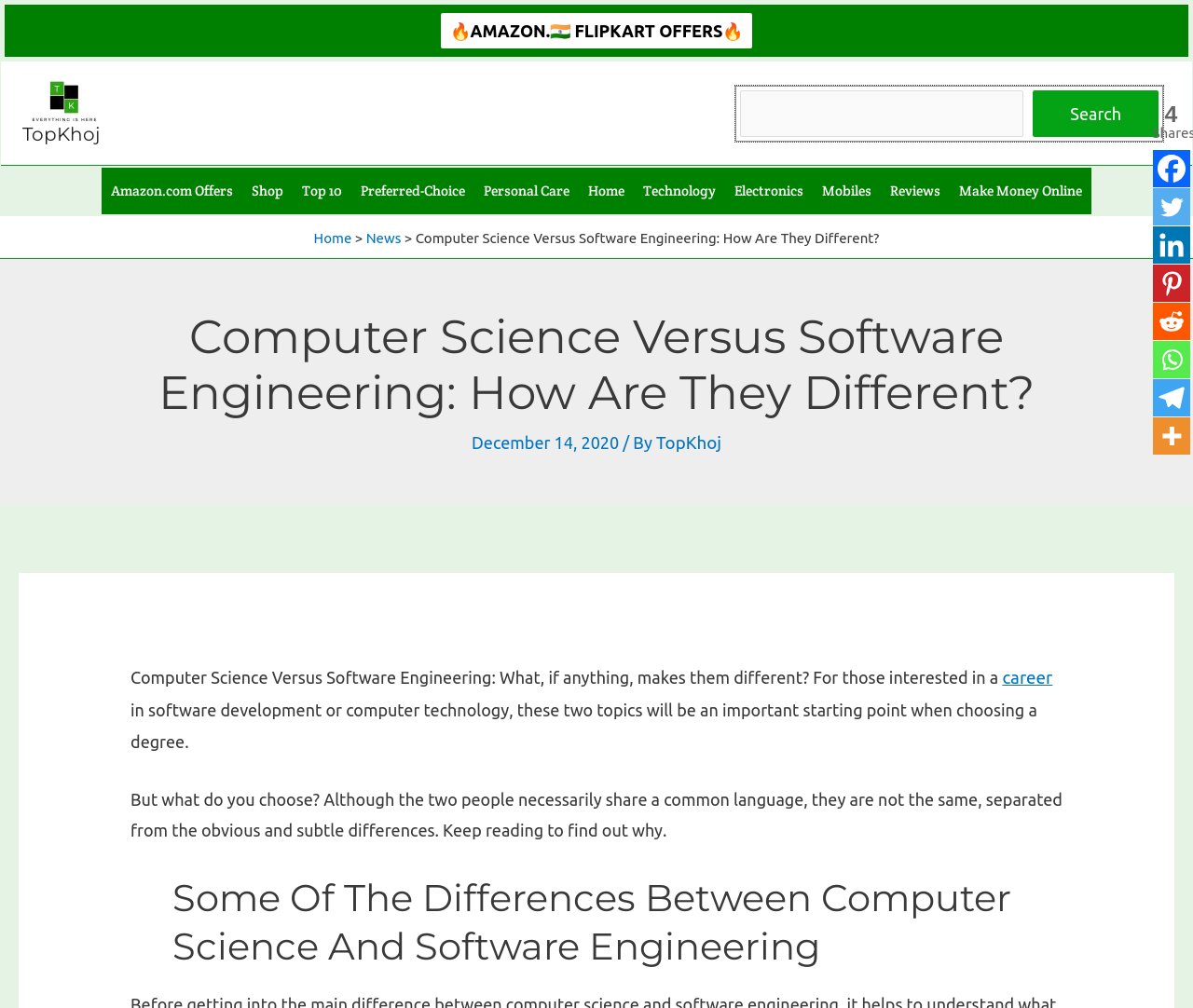What is the date of the article?
Provide a short answer using one word or a brief phrase based on the image.

December 14, 2020